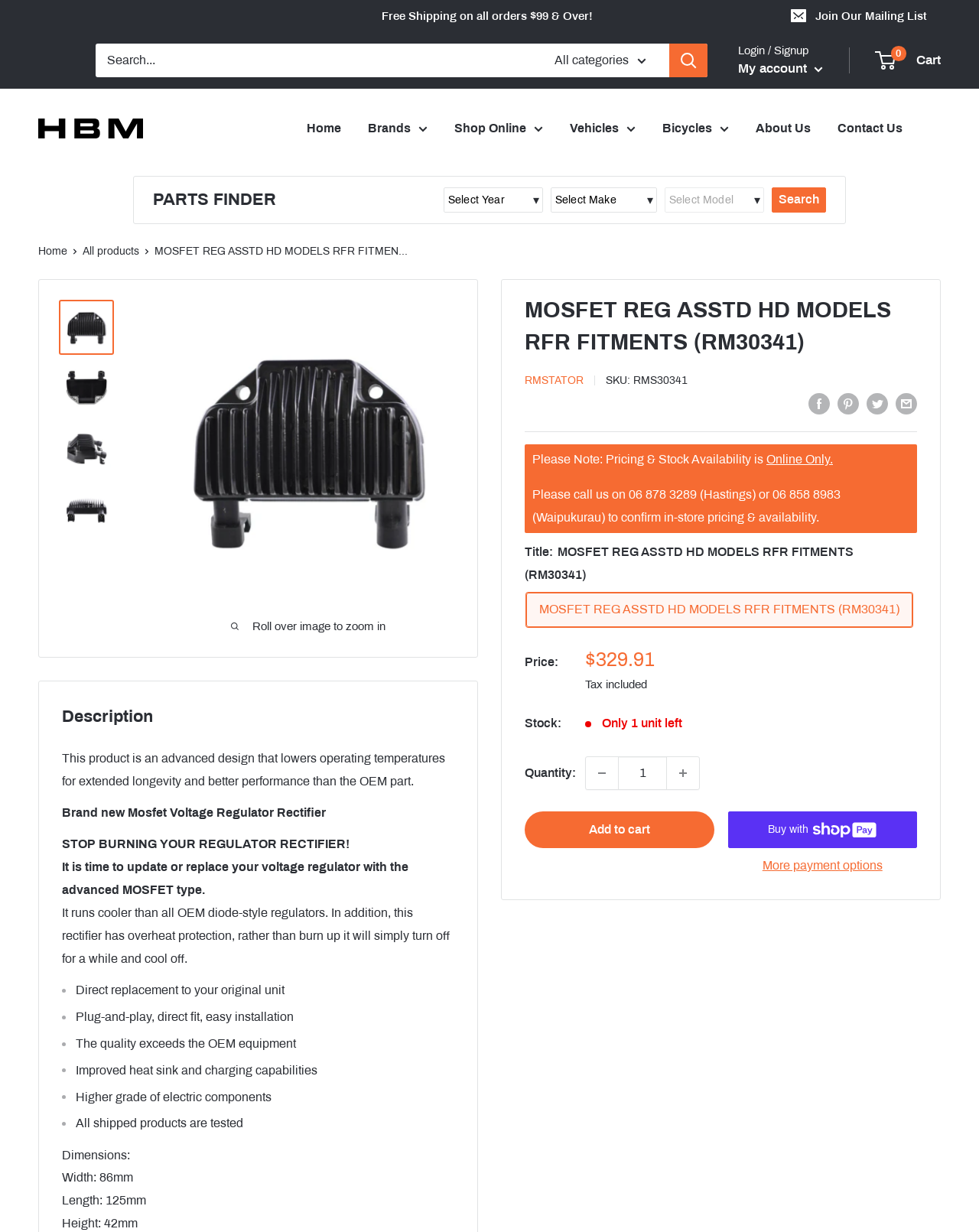Find the bounding box coordinates of the clickable region needed to perform the following instruction: "Add to cart". The coordinates should be provided as four float numbers between 0 and 1, i.e., [left, top, right, bottom].

[0.536, 0.658, 0.729, 0.688]